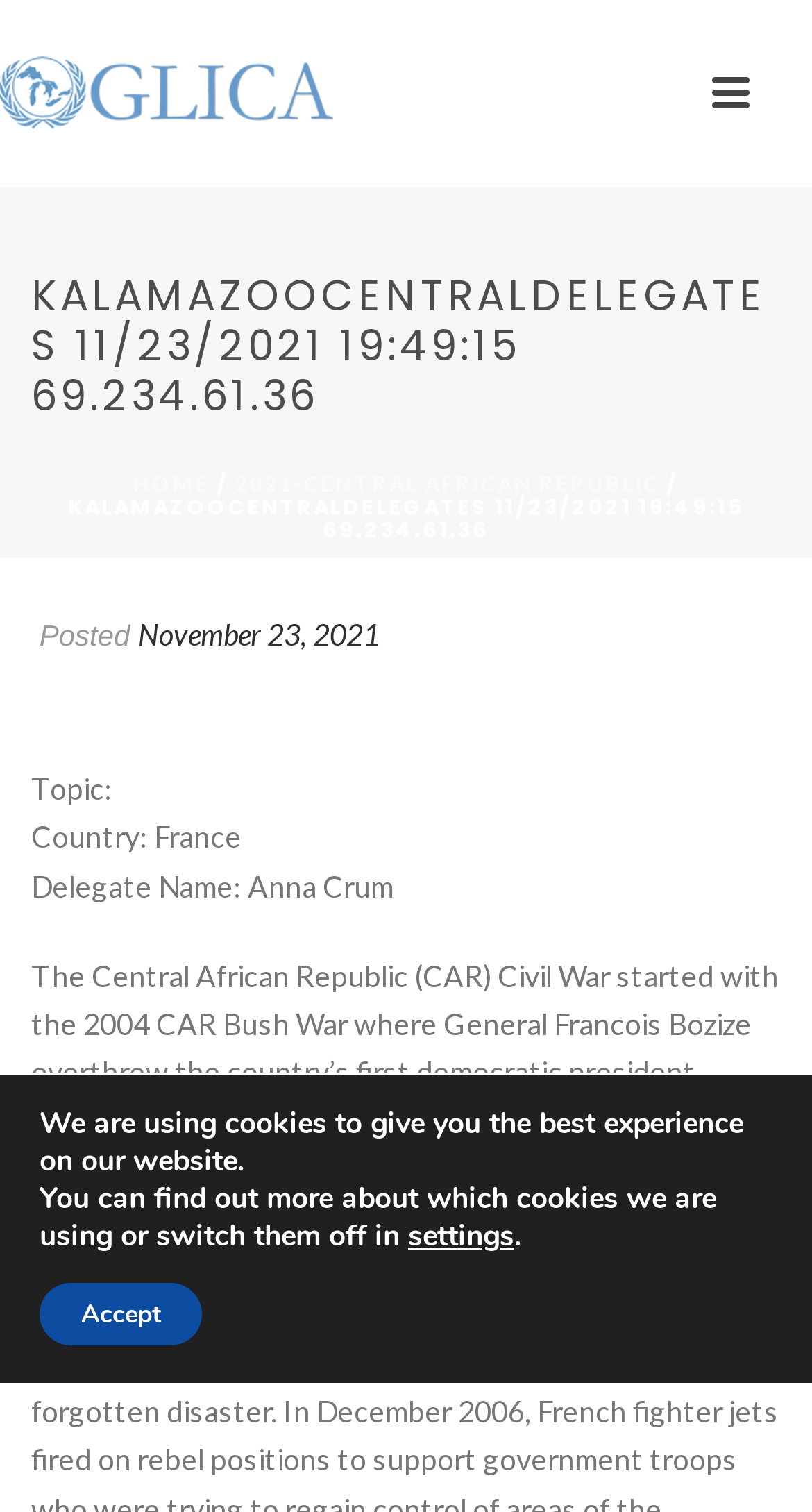Determine the bounding box coordinates for the UI element matching this description: "2021-Central African Republic".

[0.29, 0.311, 0.813, 0.328]